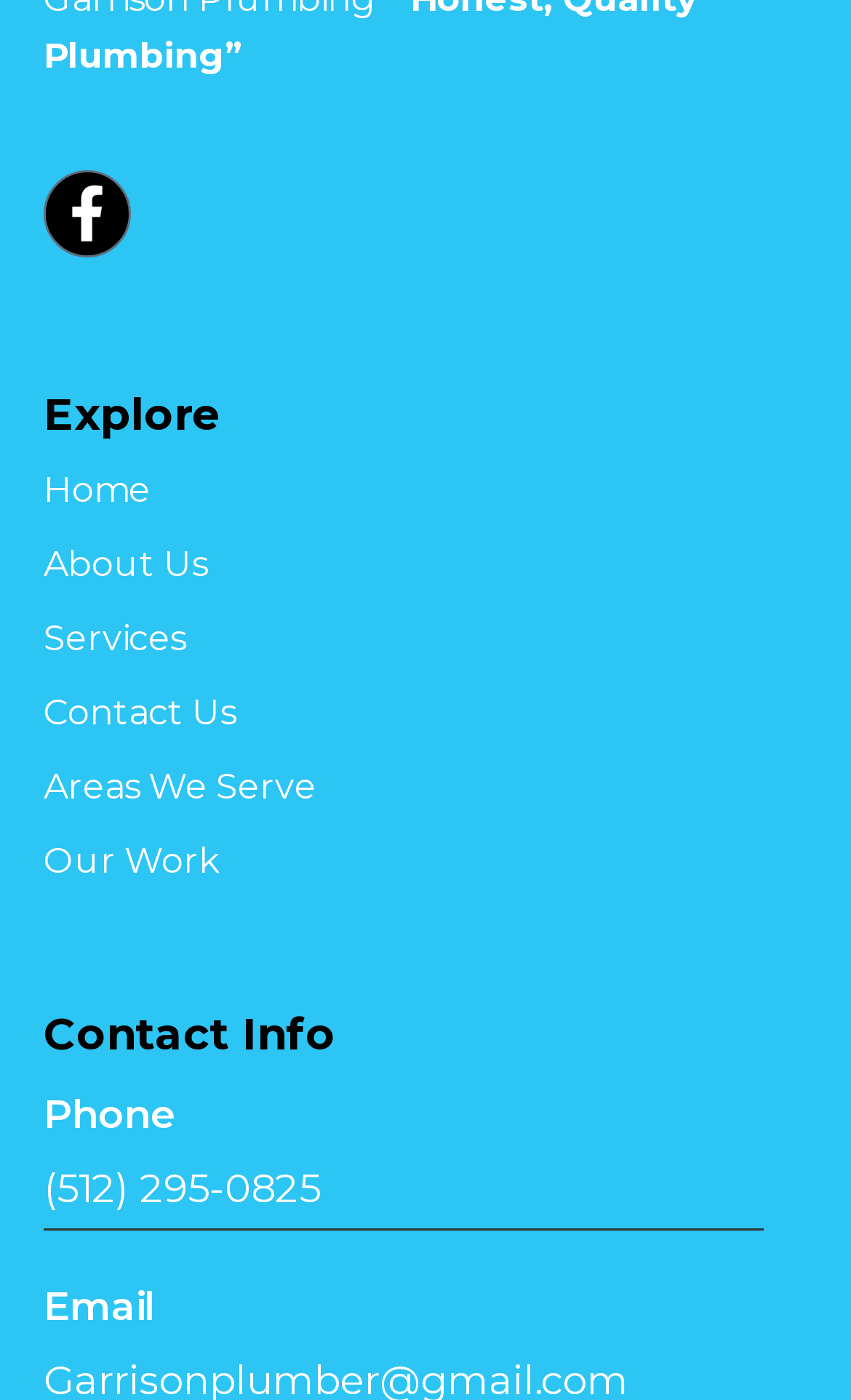What is the first link on the webpage?
Answer the question with a single word or phrase derived from the image.

Facebook